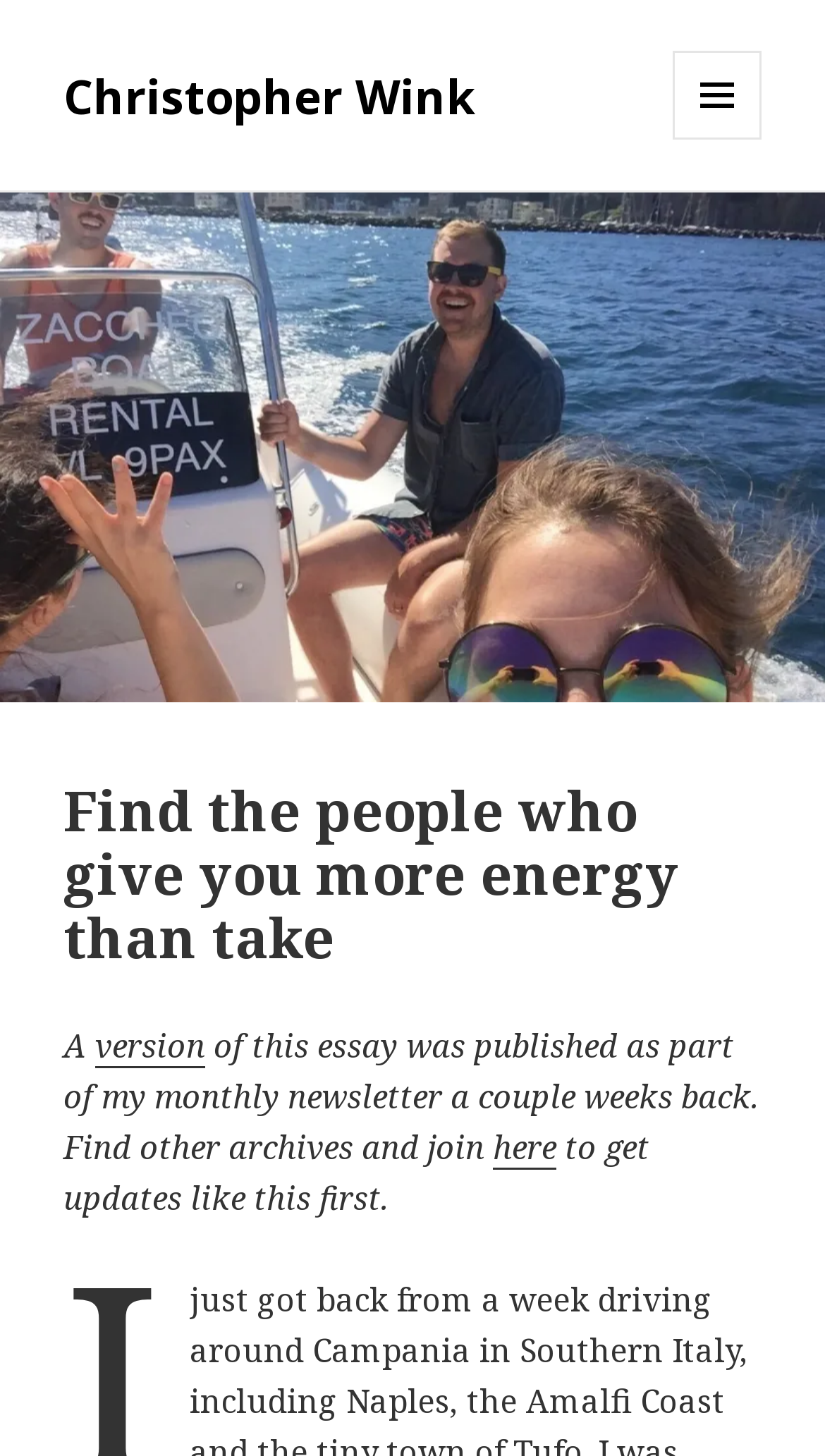Locate the bounding box coordinates of the UI element described by: "Menu and widgets". The bounding box coordinates should consist of four float numbers between 0 and 1, i.e., [left, top, right, bottom].

[0.815, 0.035, 0.923, 0.096]